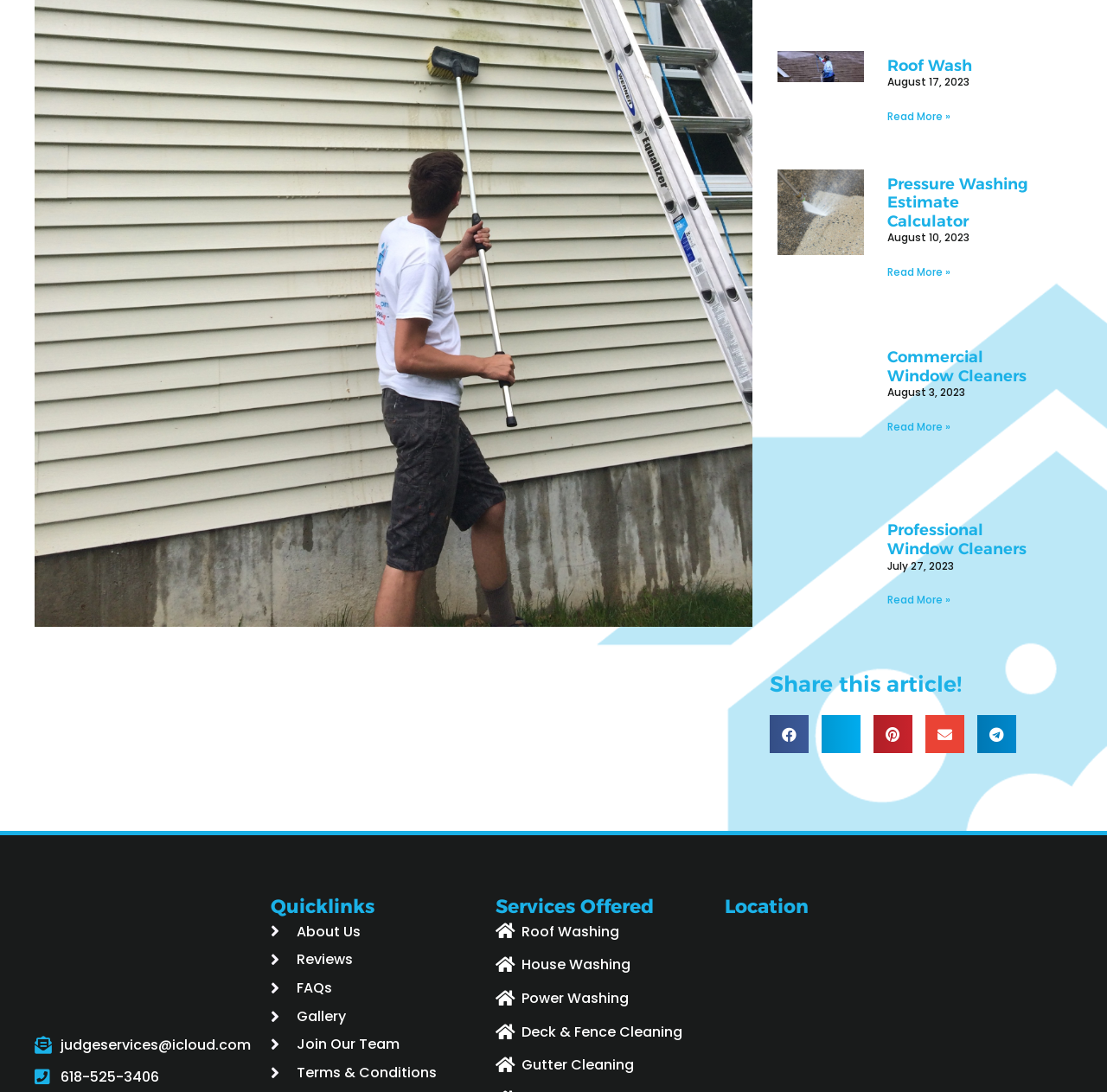What is the main service offered by Judge Services?
Look at the screenshot and give a one-word or phrase answer.

Roof Washing